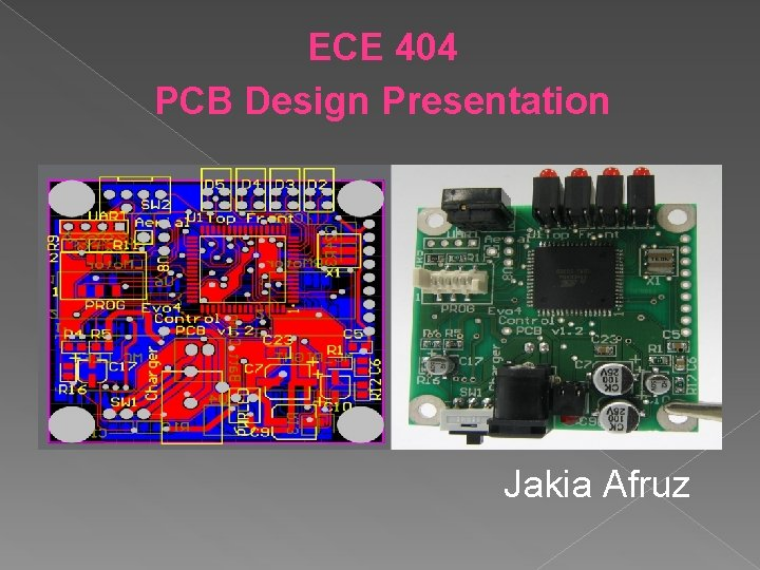Please examine the image and provide a detailed answer to the question: Who is the author of the presentation?

The author of the presentation is attributed to Jakia Afruz, as mentioned in the image.